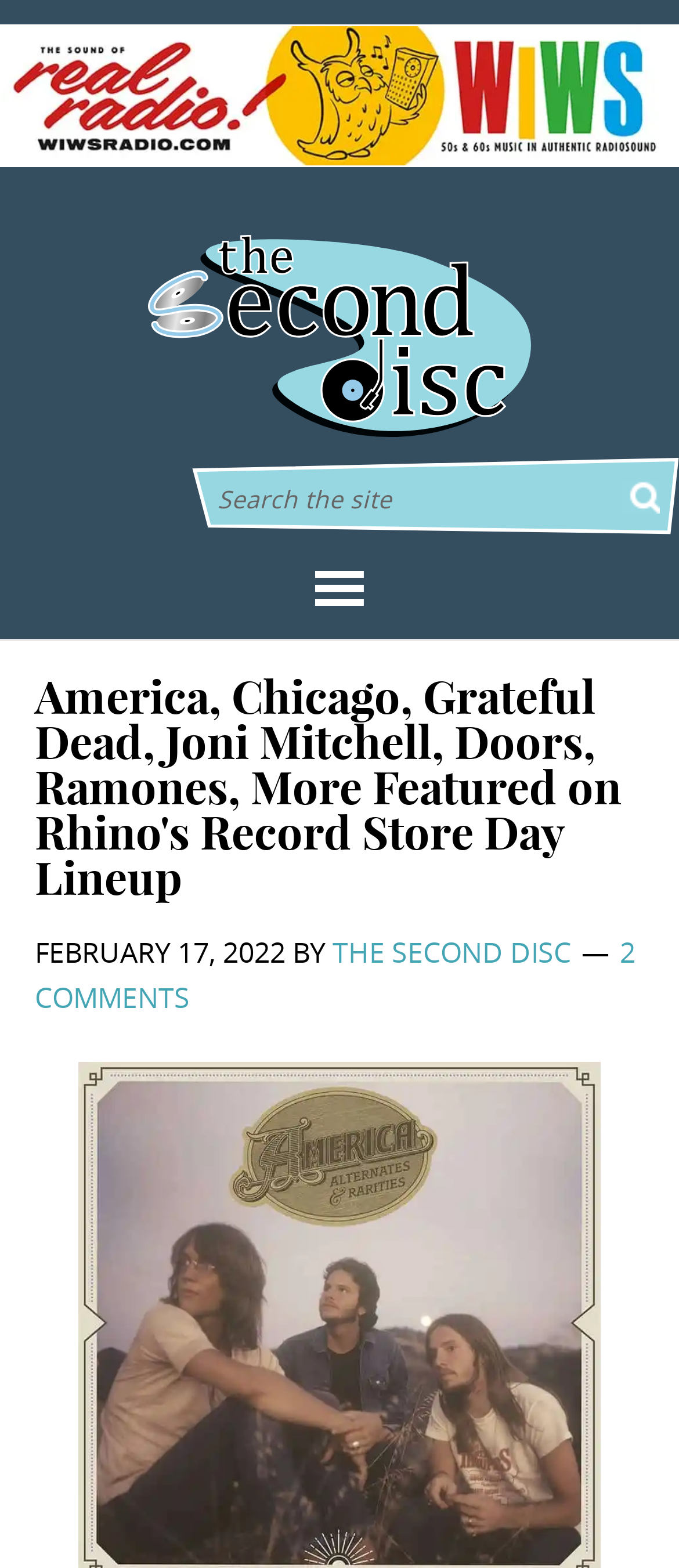Please determine the bounding box coordinates for the UI element described here. Use the format (top-left x, top-left y, bottom-right x, bottom-right y) with values bounded between 0 and 1: alt="WIWS Banner"

[0.0, 0.088, 1.0, 0.112]